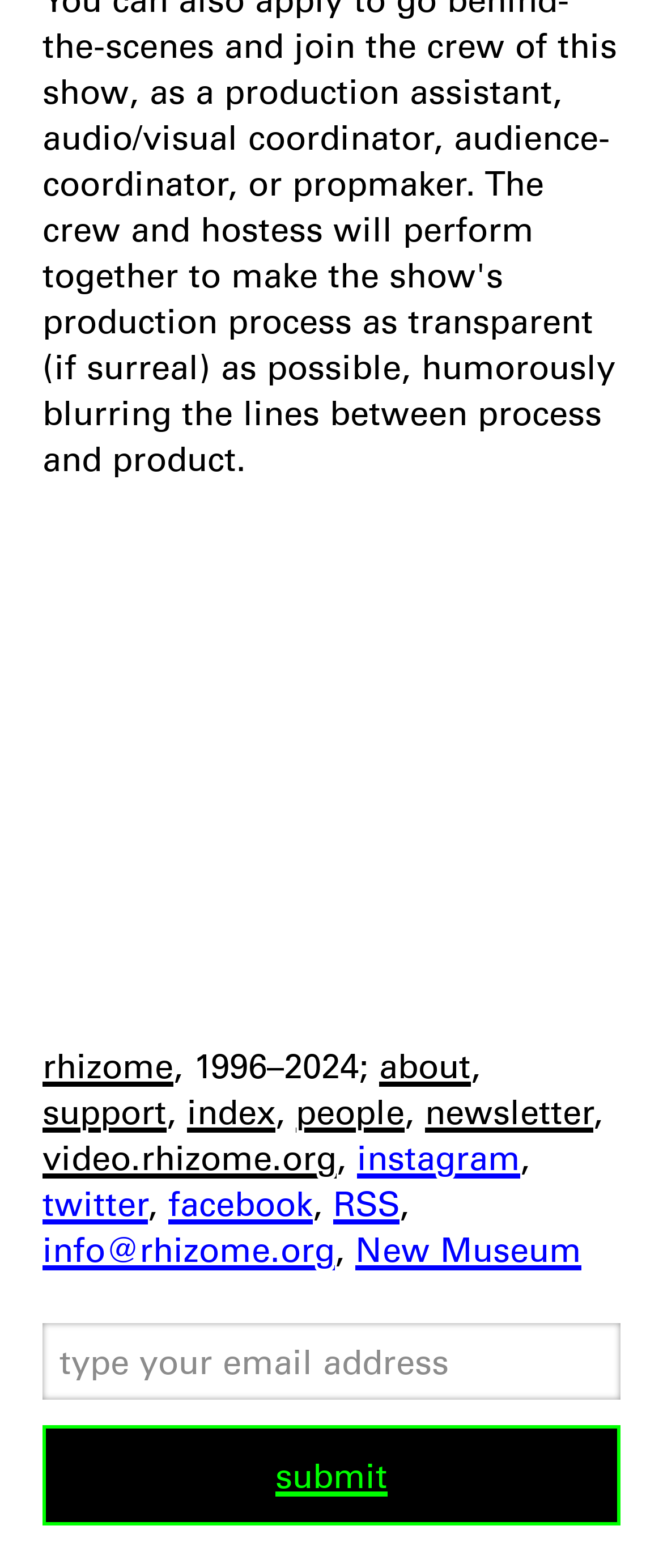Pinpoint the bounding box coordinates of the element that must be clicked to accomplish the following instruction: "submit". The coordinates should be in the format of four float numbers between 0 and 1, i.e., [left, top, right, bottom].

[0.064, 0.908, 0.936, 0.972]